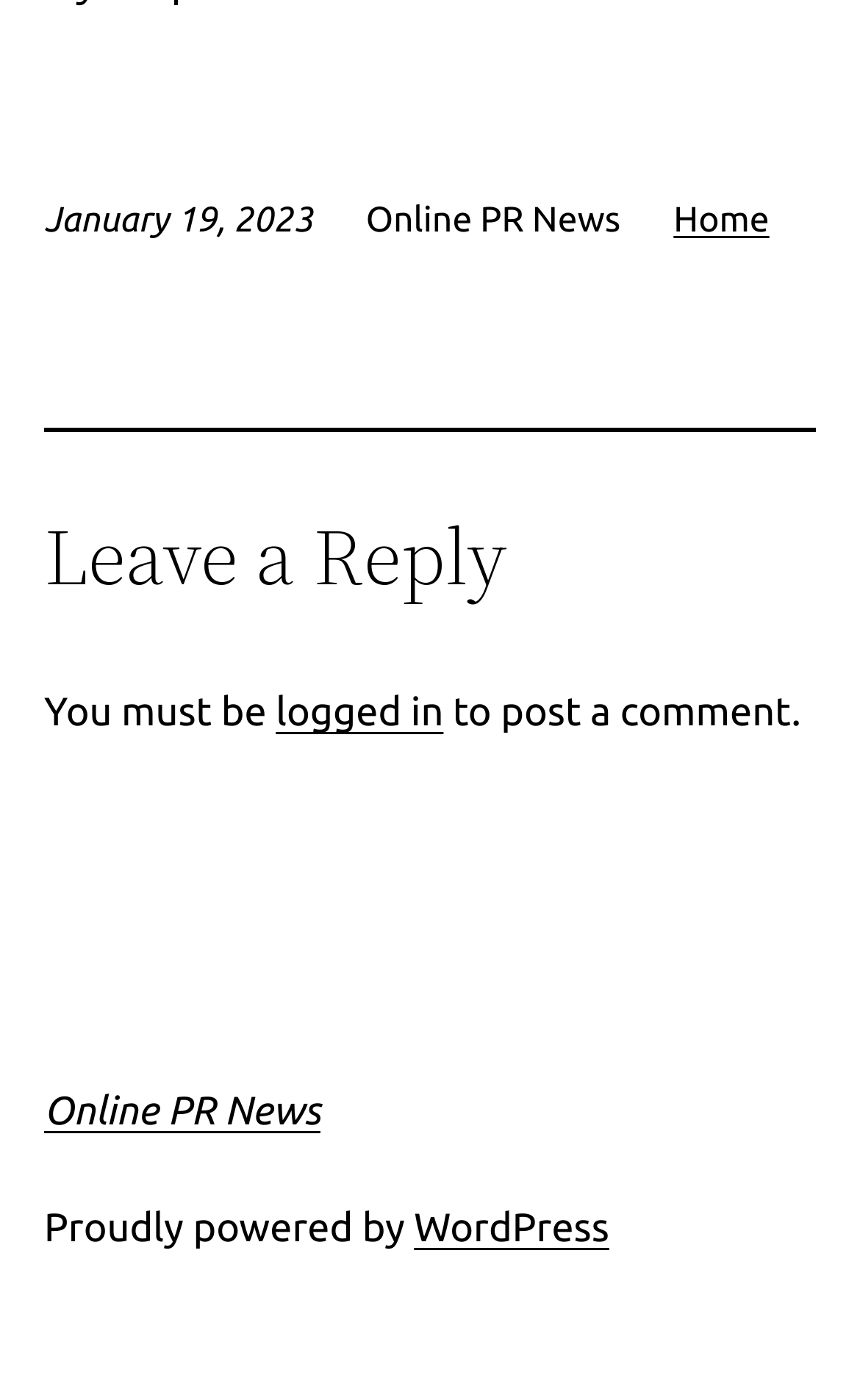What is the purpose of the heading 'Leave a Reply'?
Please provide a detailed and comprehensive answer to the question.

I found the heading 'Leave a Reply' located above the text 'You must be logged in to post a comment.', which suggests that the heading is related to commenting on a post and the text below it provides the instructions to do so.